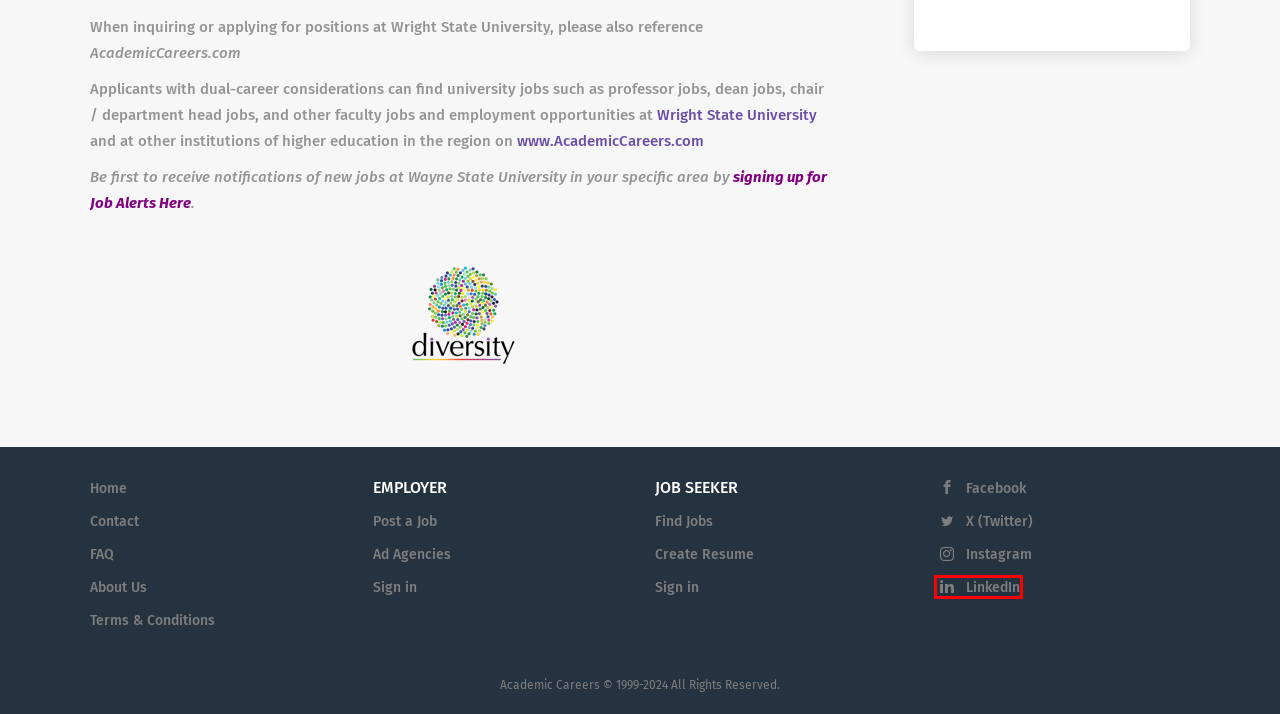Look at the given screenshot of a webpage with a red rectangle bounding box around a UI element. Pick the description that best matches the new webpage after clicking the element highlighted. The descriptions are:
A. Advertising Agencies Information | Academic Careers
B. Contact Us | Academic Careers
C. Jobs | Academic Careers
D. 领英企业服务
E. Sign Up for Job Alerts | Academic Careers
F. About us | Academic Careers
G. Sign in | Academic Careers
H. Terms & Conditions | Academic Careers

D